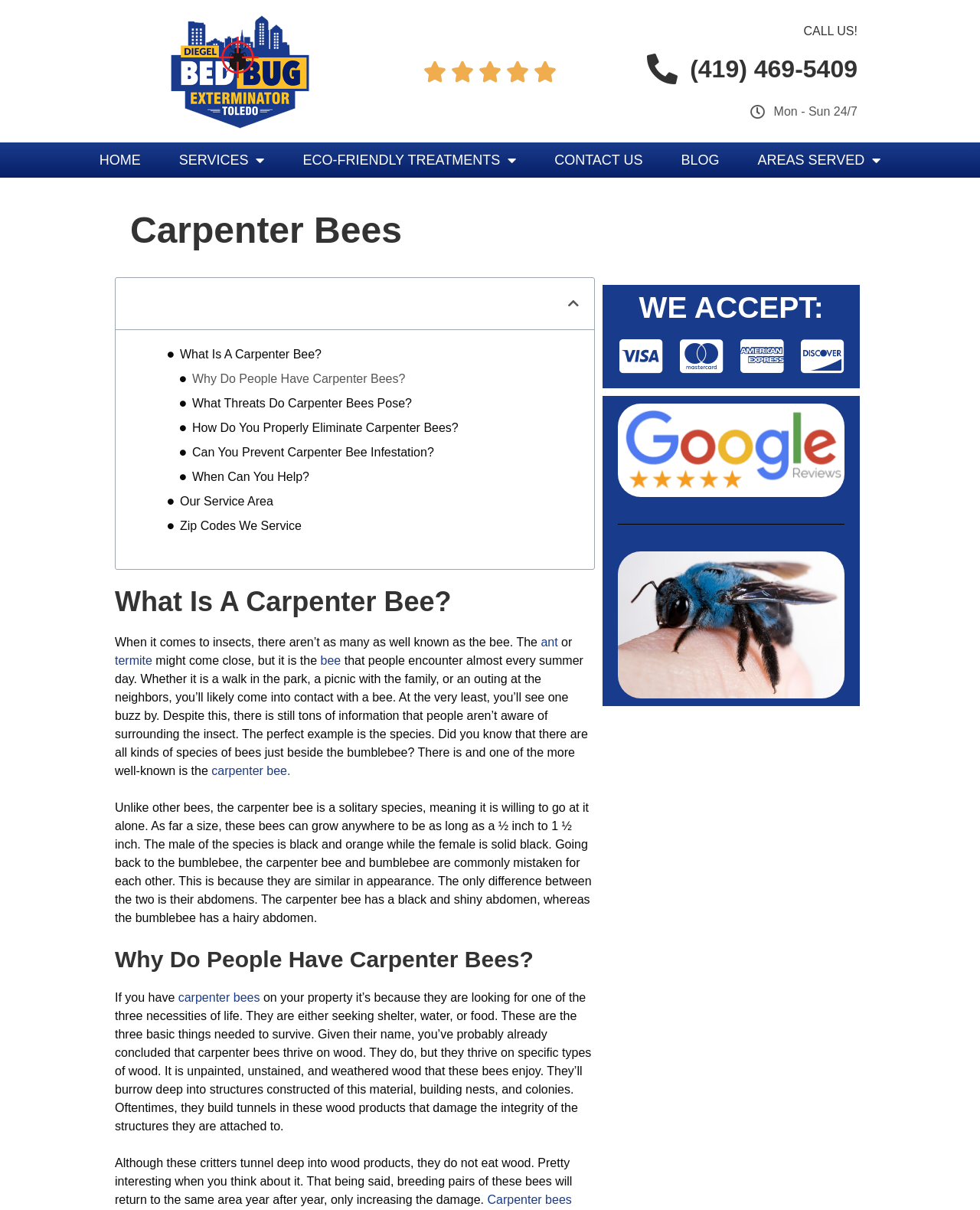What is the difference between a carpenter bee and a bumblebee?
Provide a detailed and well-explained answer to the question.

The webpage explains that the carpenter bee has a 'black and shiny abdomen', whereas the bumblebee has a 'hairy abdomen', indicating that the abdomen is the key difference between the two insects.